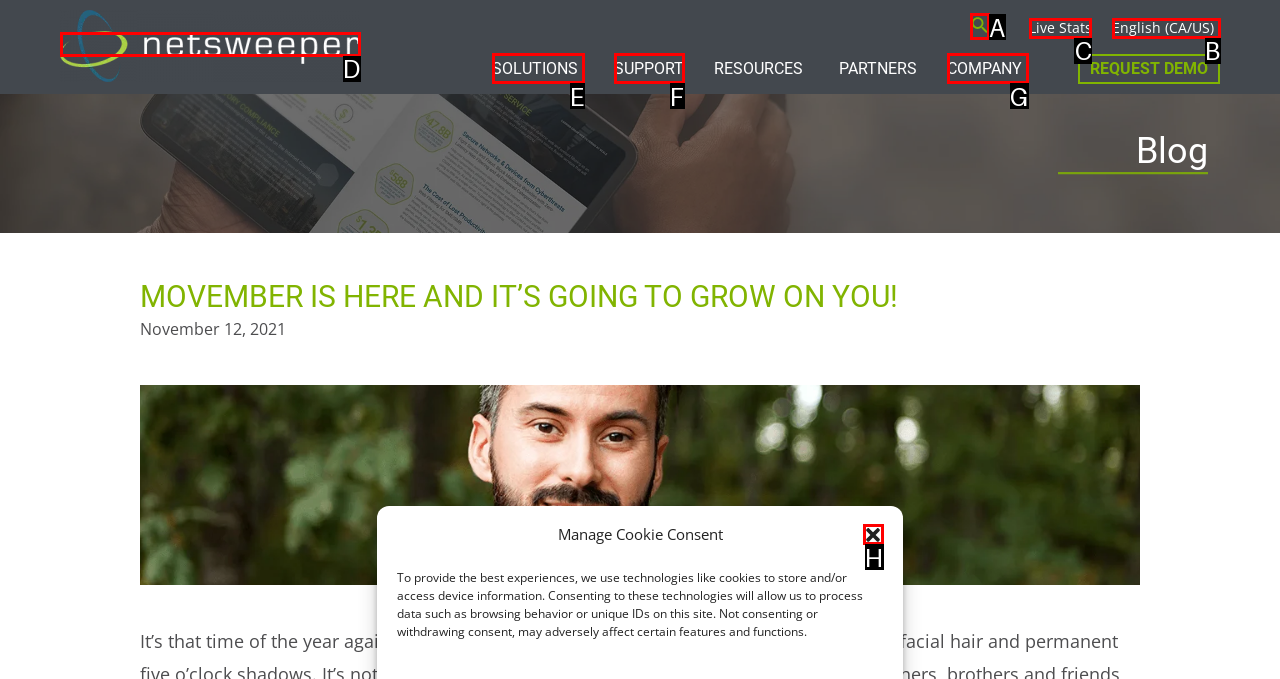Determine which option you need to click to execute the following task: view live stats. Provide your answer as a single letter.

C